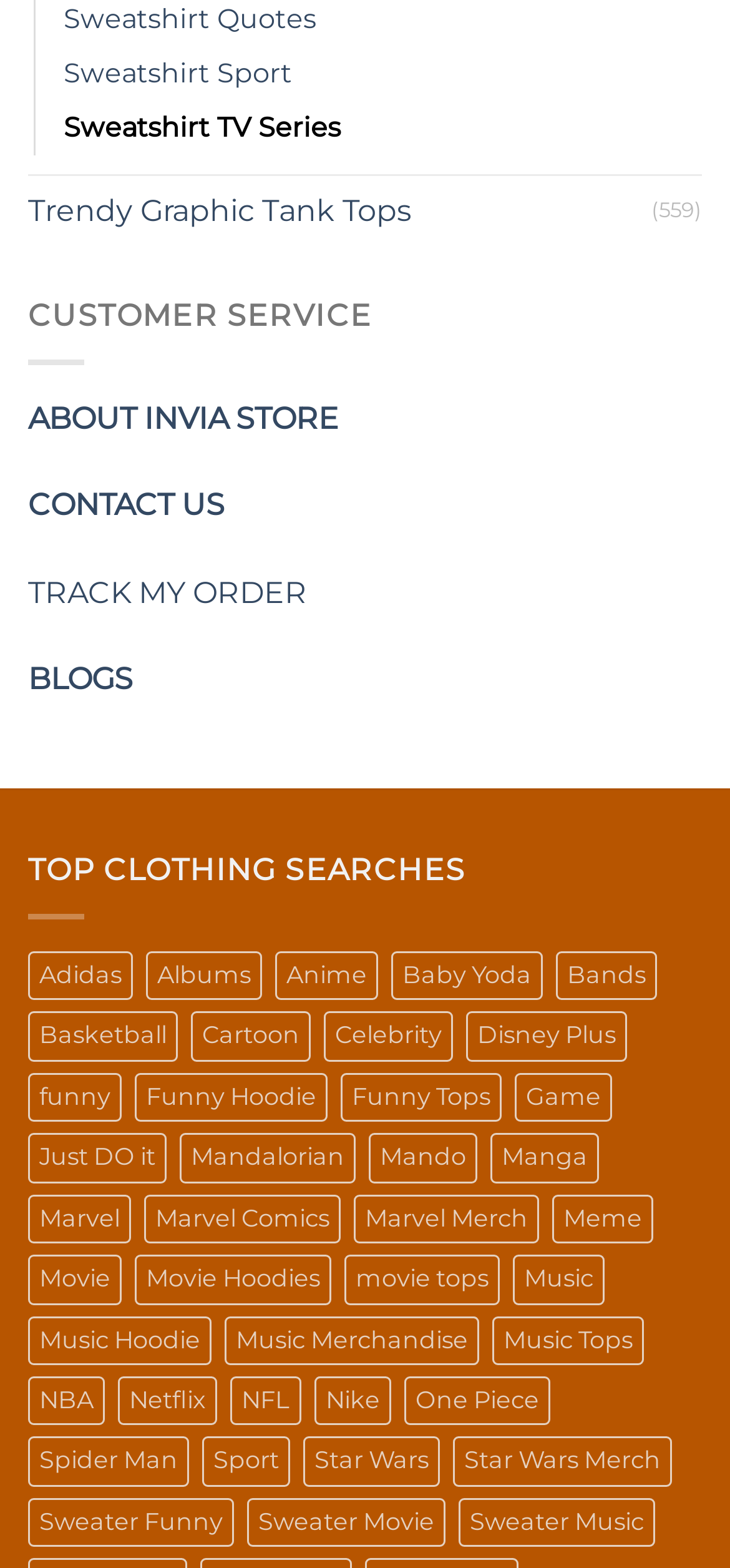Respond with a single word or phrase to the following question:
What is the theme of 'Baby Yoda' products?

Anime